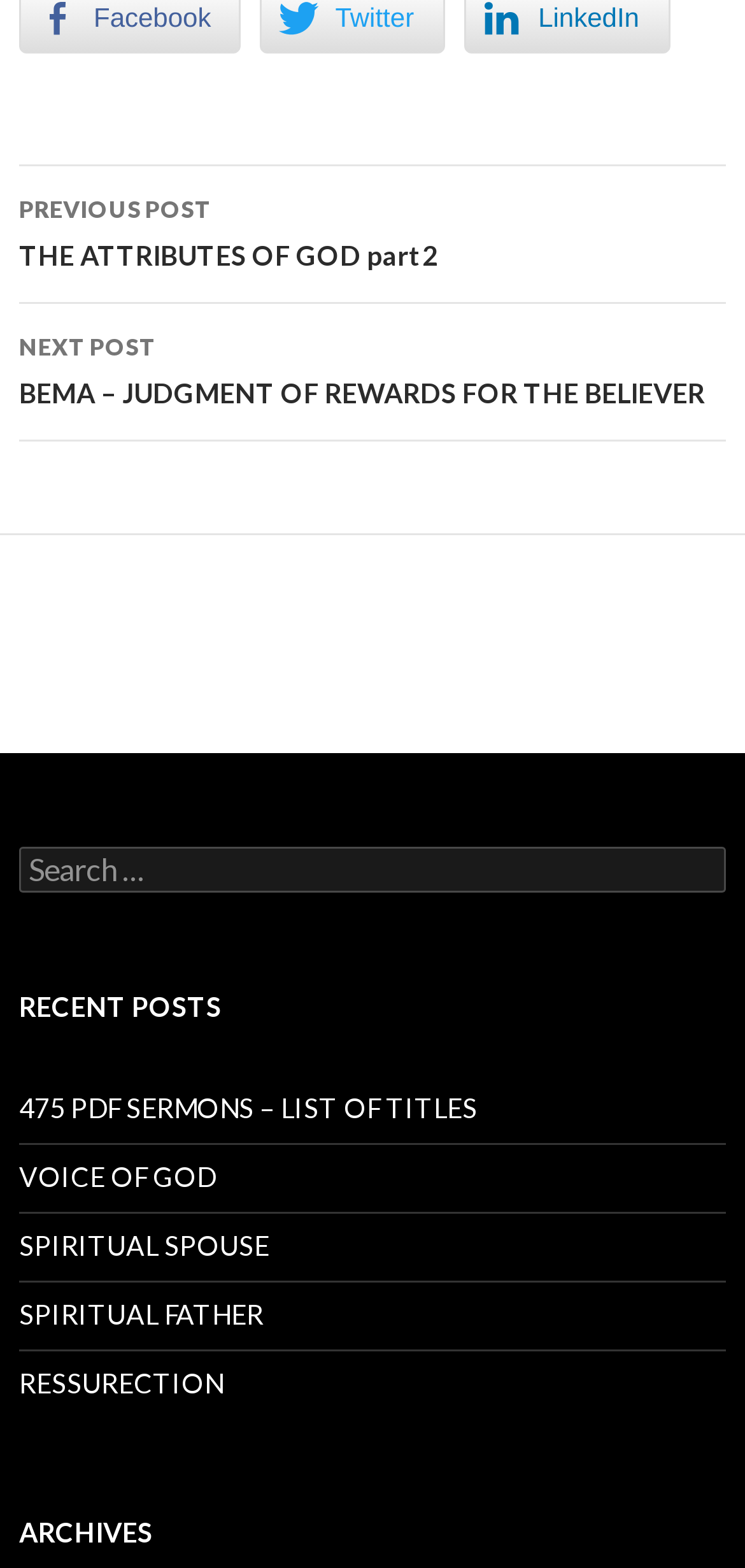Please determine the bounding box coordinates of the element's region to click in order to carry out the following instruction: "search for something". The coordinates should be four float numbers between 0 and 1, i.e., [left, top, right, bottom].

[0.026, 0.54, 0.974, 0.569]